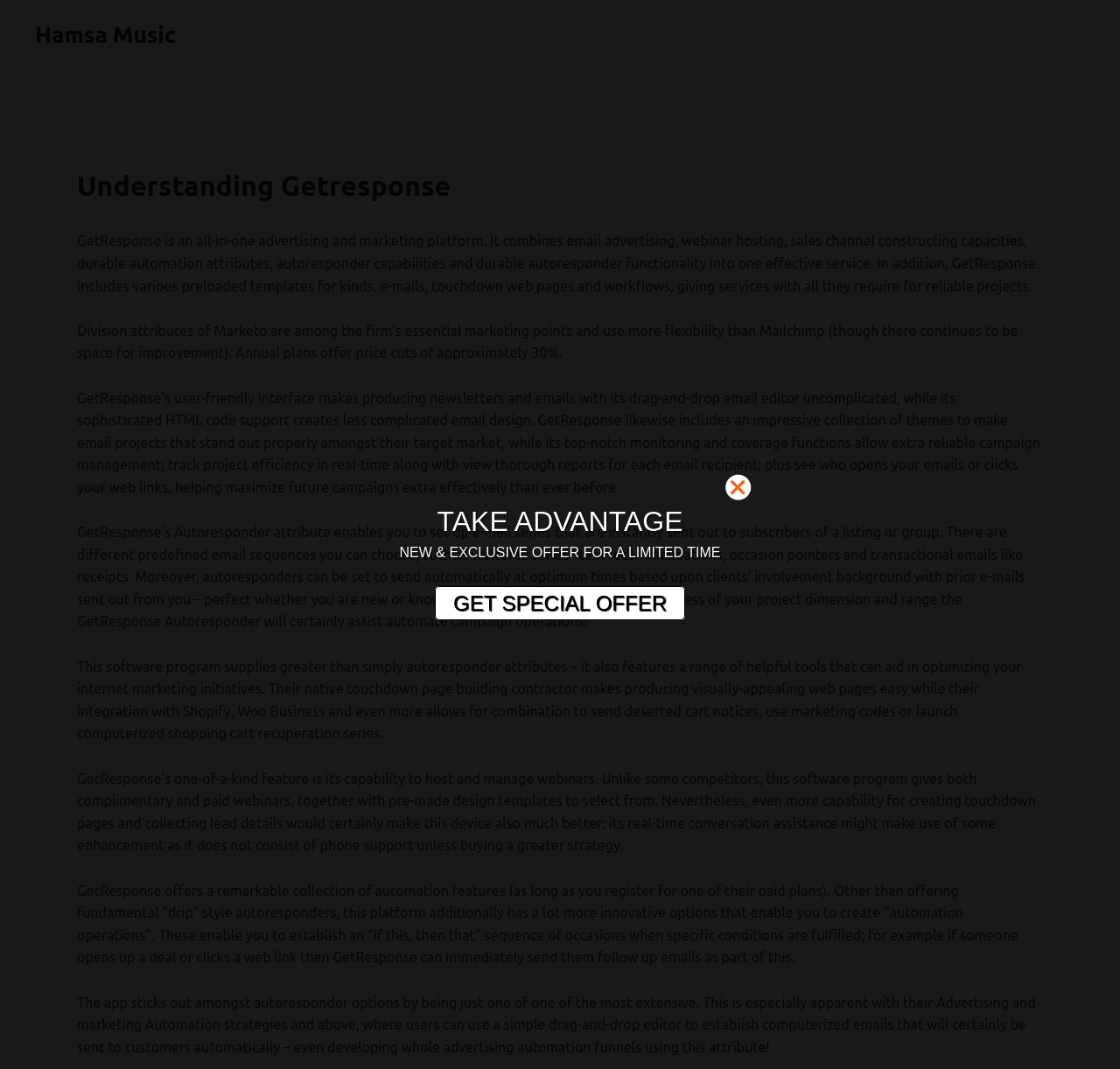Based on the element description Bruce Levine, identify the bounding box of the UI element in the given webpage screenshot. The coordinates should be in the format (top-left x, top-left y, bottom-right x, bottom-right y) and must be between 0 and 1.

None